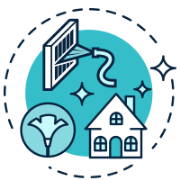What is highlighted in the background of the image? Please answer the question using a single word or phrase based on the image.

A neat house